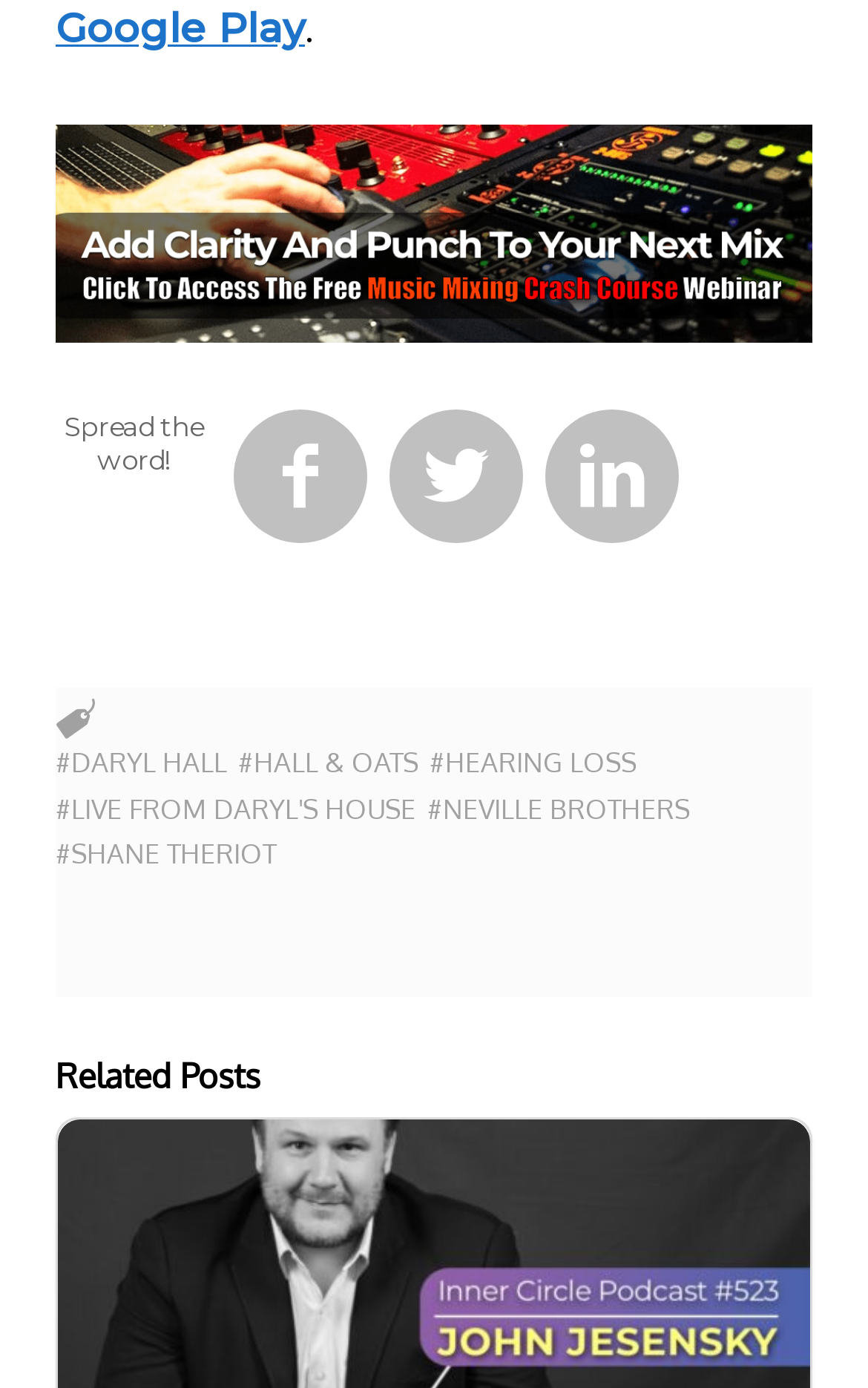Could you find the bounding box coordinates of the clickable area to complete this instruction: "Read the news"?

None